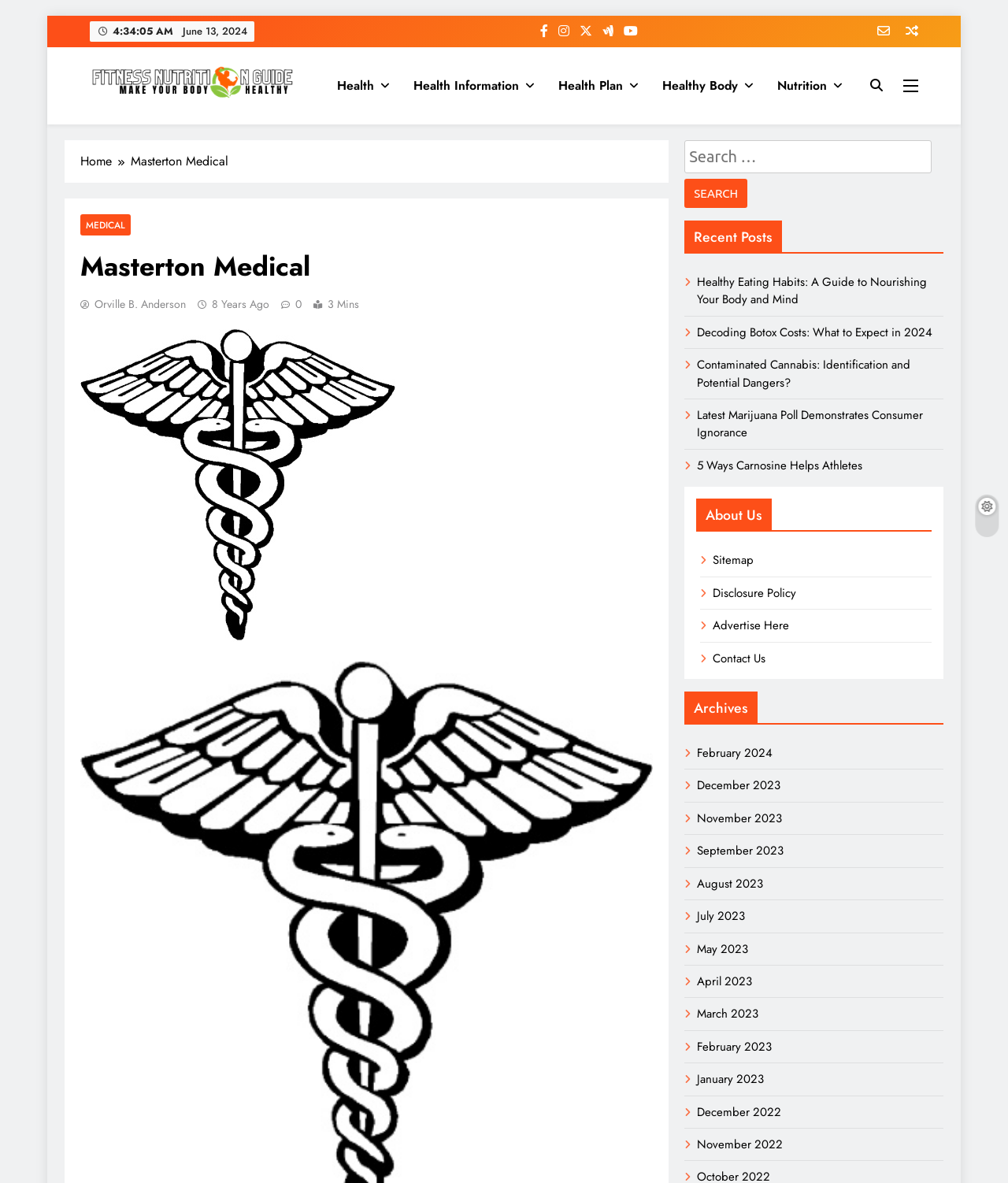What is the name of the medical website?
Give a comprehensive and detailed explanation for the question.

The name of the medical website can be found in the top-left corner of the webpage, where it is displayed as 'Masterton Medical - Fitness Nutrition Guide'.